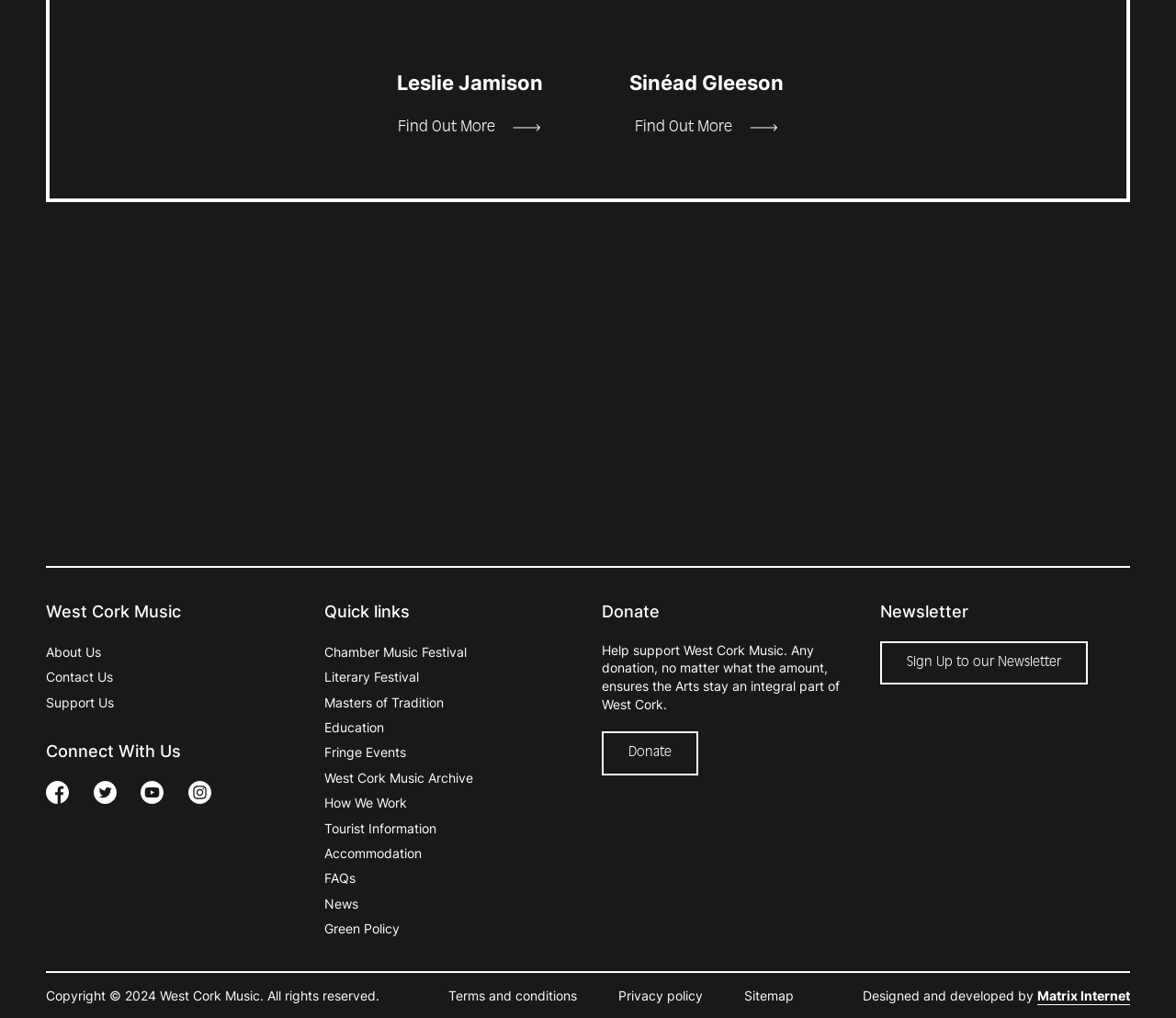How many links are under the 'Quick links' heading?
Carefully analyze the image and provide a detailed answer to the question.

I found the 'Quick links' heading element, which is [132]. Under this heading, I counted the number of link elements, which are [291], [292], [293], [294], [295], [296], [297], [298], and [299]. There are 9 links under the 'Quick links' heading.